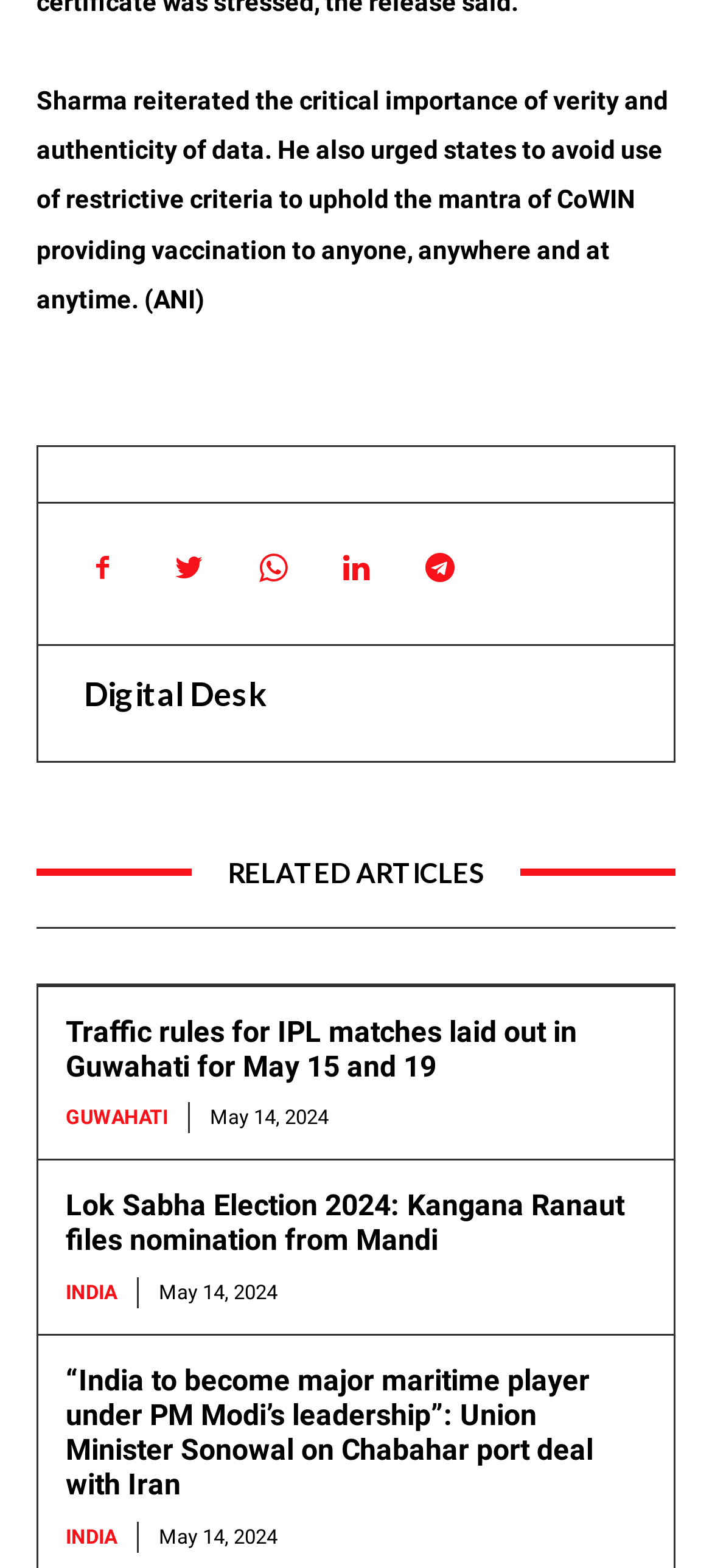Use one word or a short phrase to answer the question provided: 
What is the date of the Lok Sabha Election 2024 article?

May 14, 2024